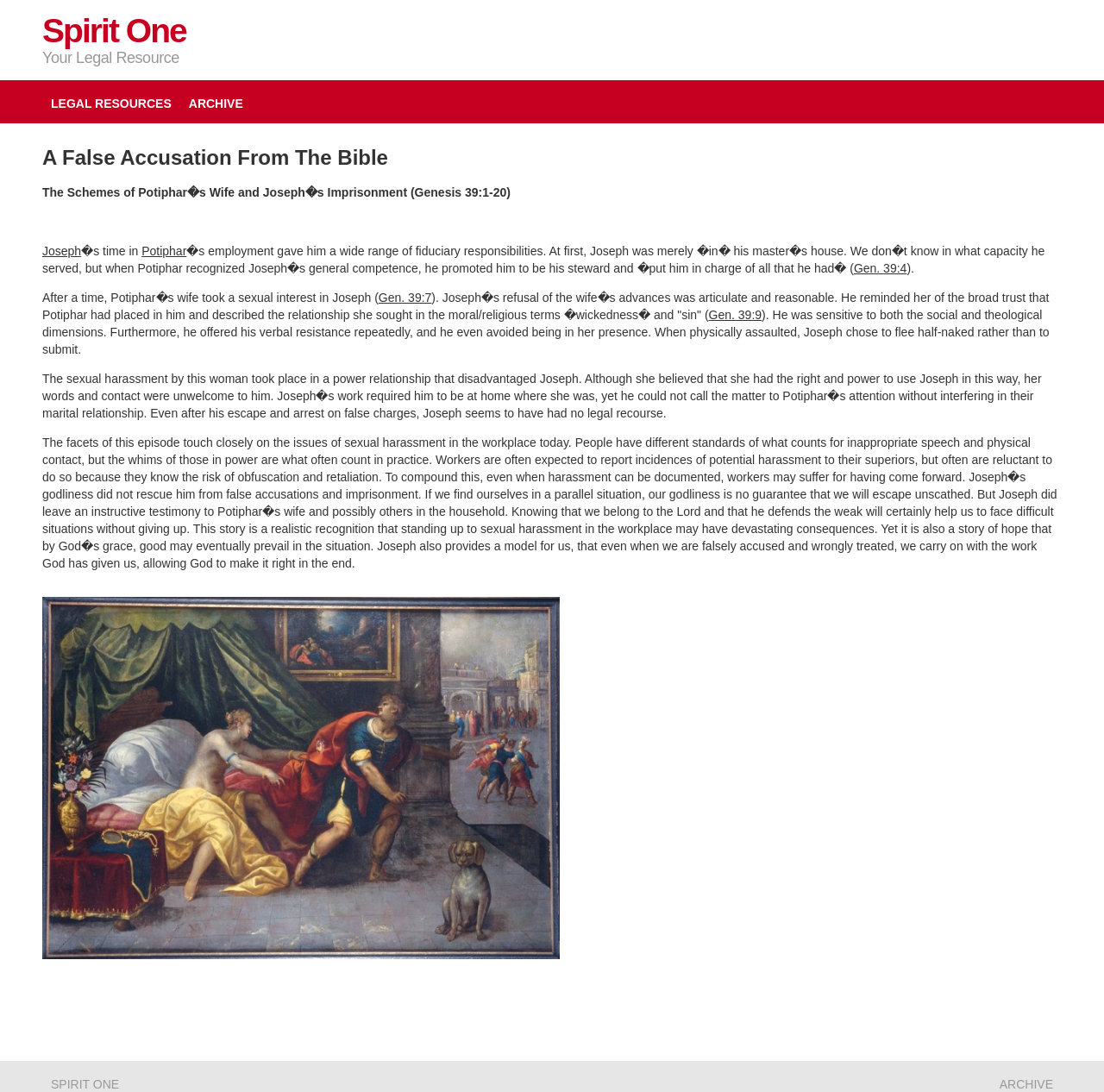Locate the bounding box coordinates of the region to be clicked to comply with the following instruction: "View the 'Image of A False Accusation From The Bible'". The coordinates must be four float numbers between 0 and 1, in the form [left, top, right, bottom].

[0.038, 0.547, 0.507, 0.878]